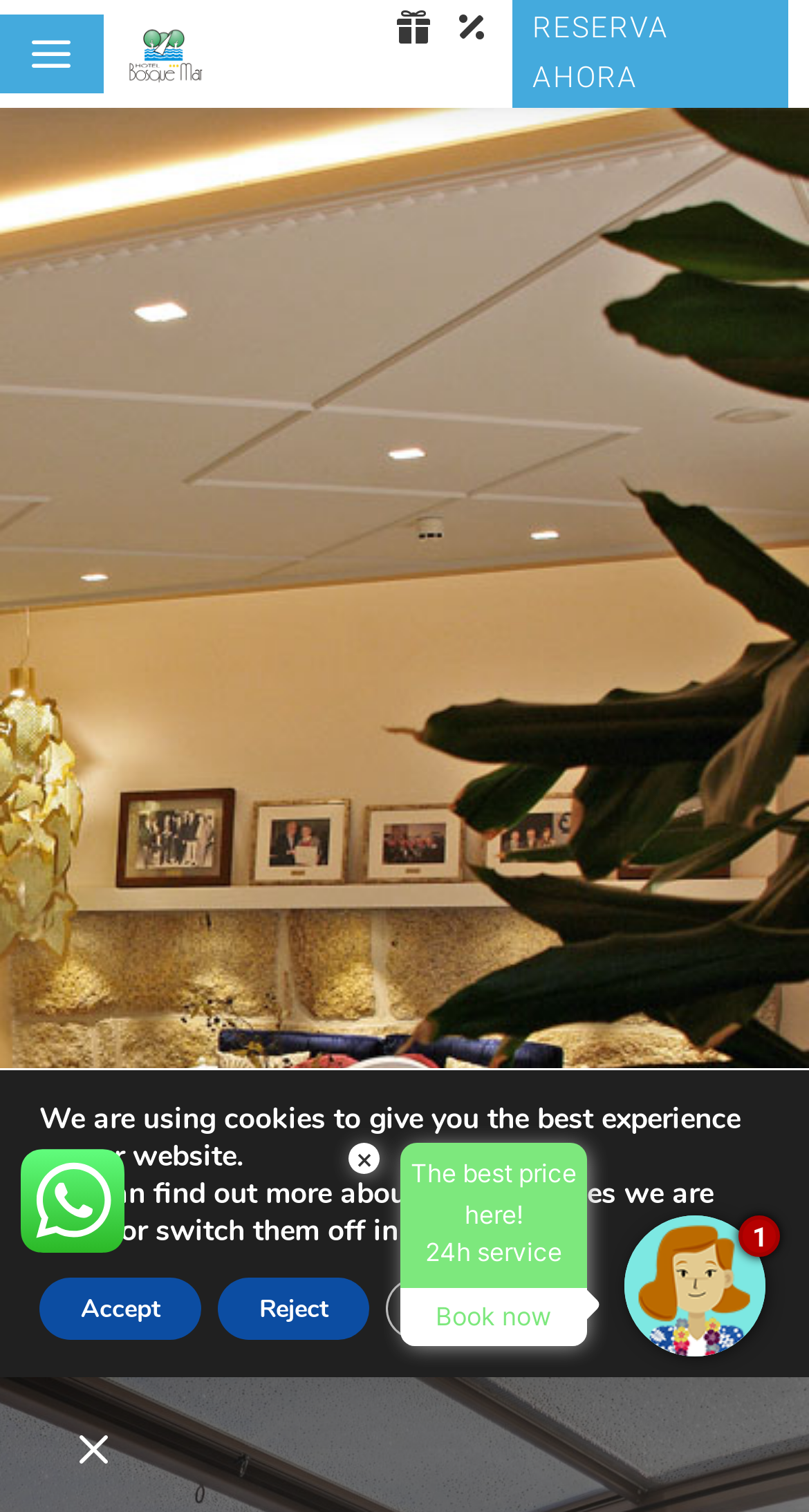Extract the top-level heading from the webpage and provide its text.

ANTI COVID MEASURES | HYGIENE AND PROTECTION | ENJOY EVERY MOMENT AGAIN